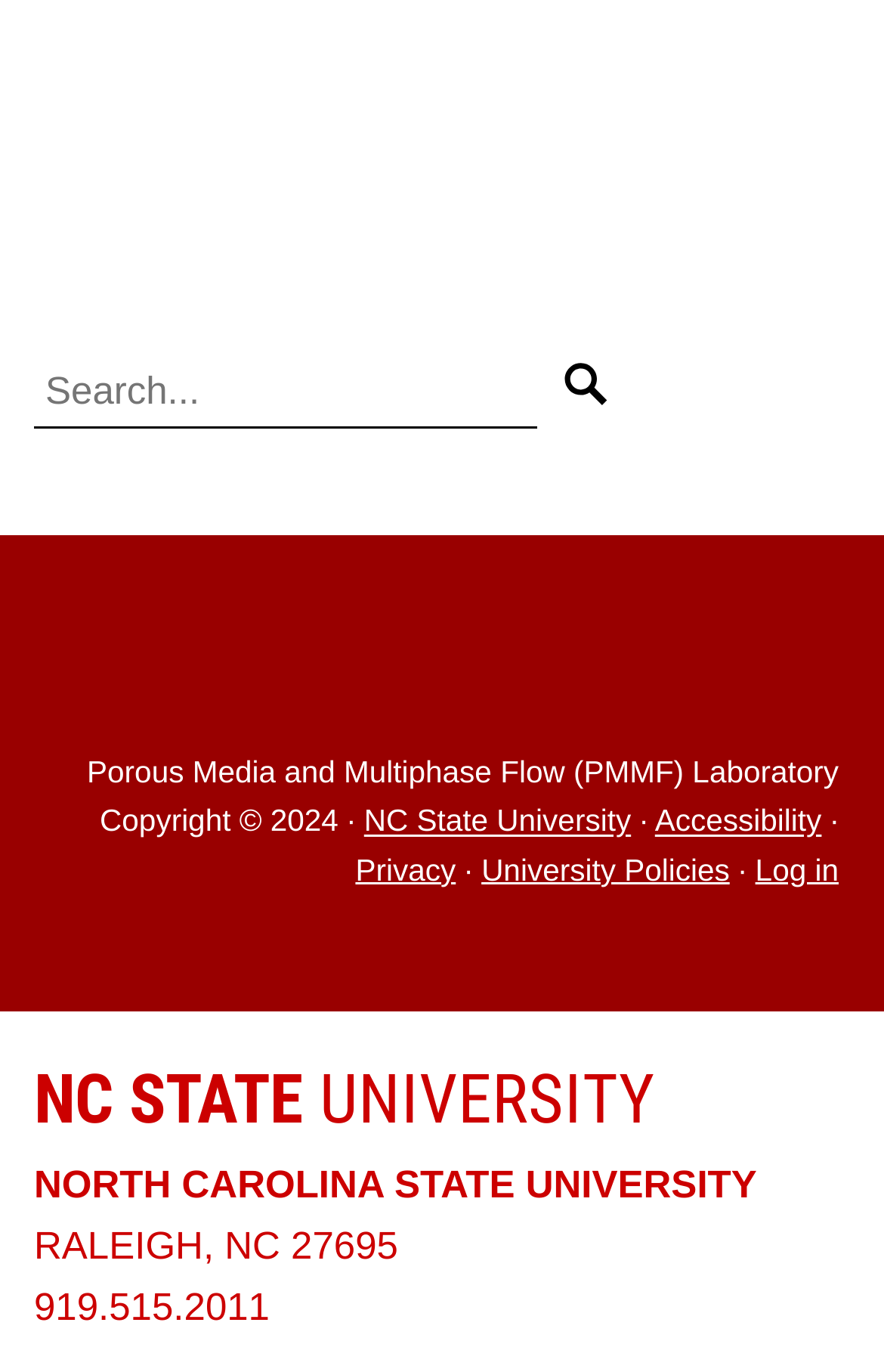Locate the bounding box coordinates of the element I should click to achieve the following instruction: "Search for something".

[0.038, 0.258, 0.608, 0.313]